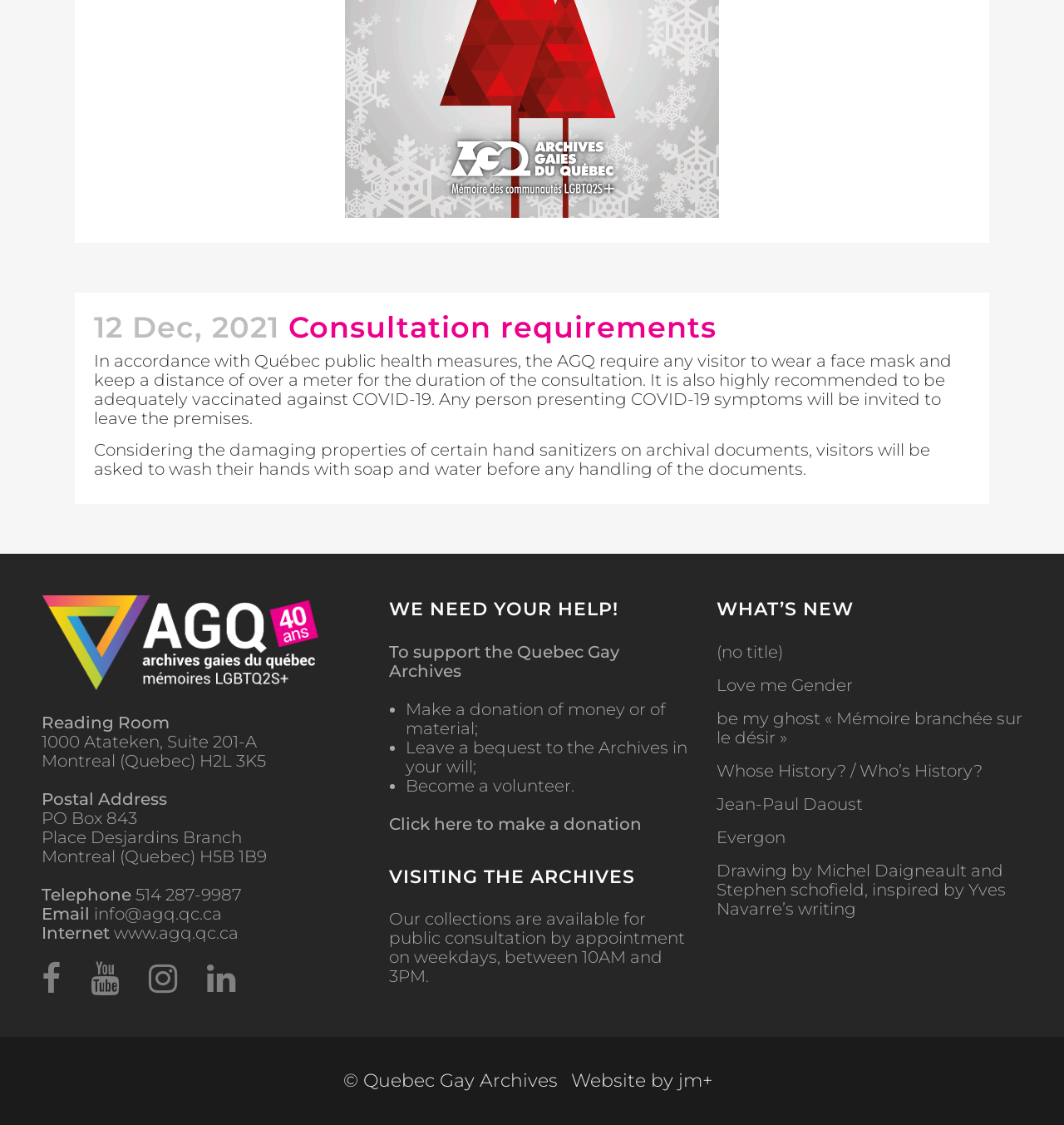Locate the bounding box coordinates of the UI element described by: "(no title)". Provide the coordinates as four float numbers between 0 and 1, formatted as [left, top, right, bottom].

[0.673, 0.571, 0.961, 0.588]